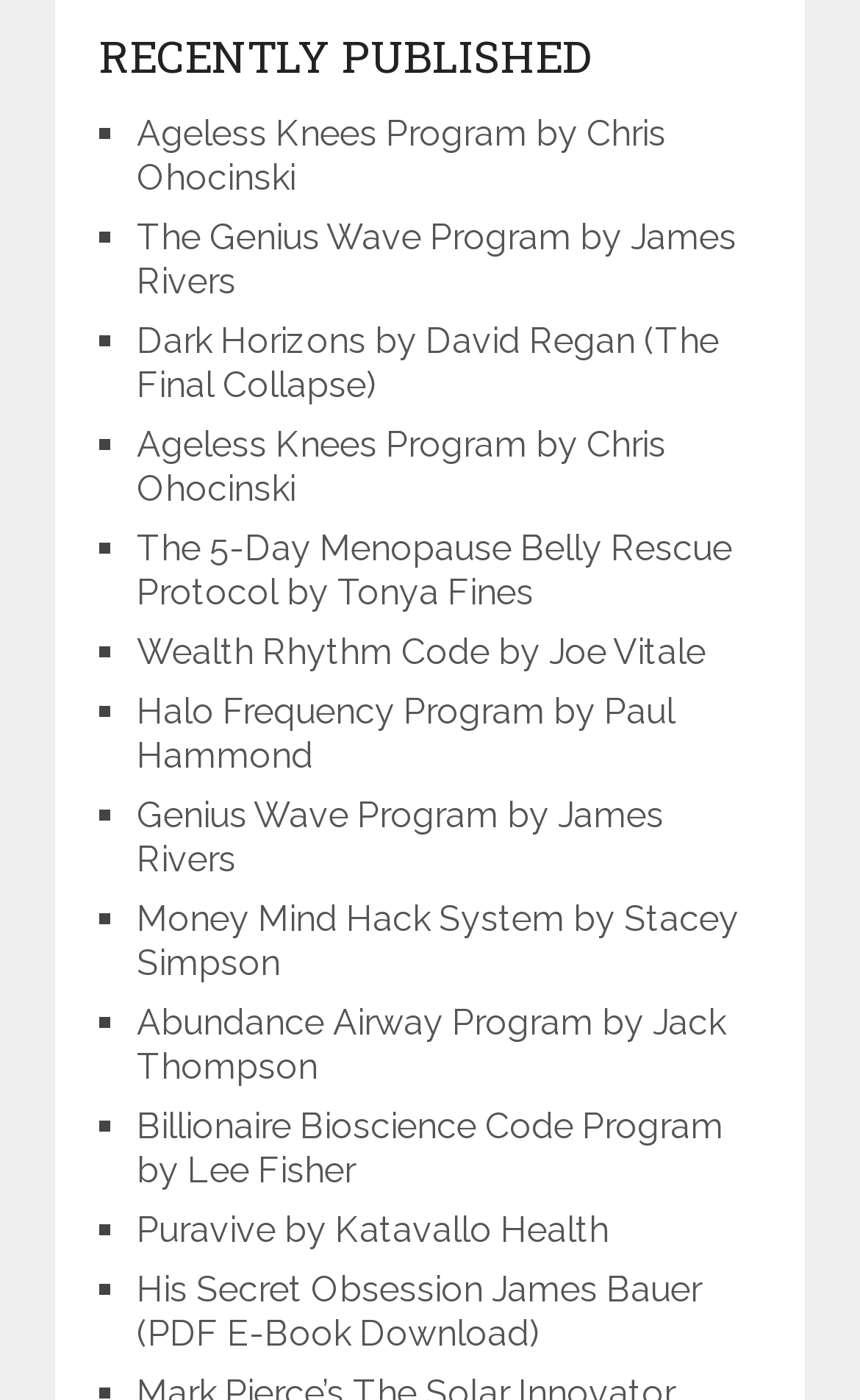How are the programs organized on this webpage?
Carefully examine the image and provide a detailed answer to the question.

The programs are organized in a list format on this webpage, with each program represented by a link and a list marker '■'. The list is in a vertical order, with the most recent programs at the top and the oldest programs at the bottom.